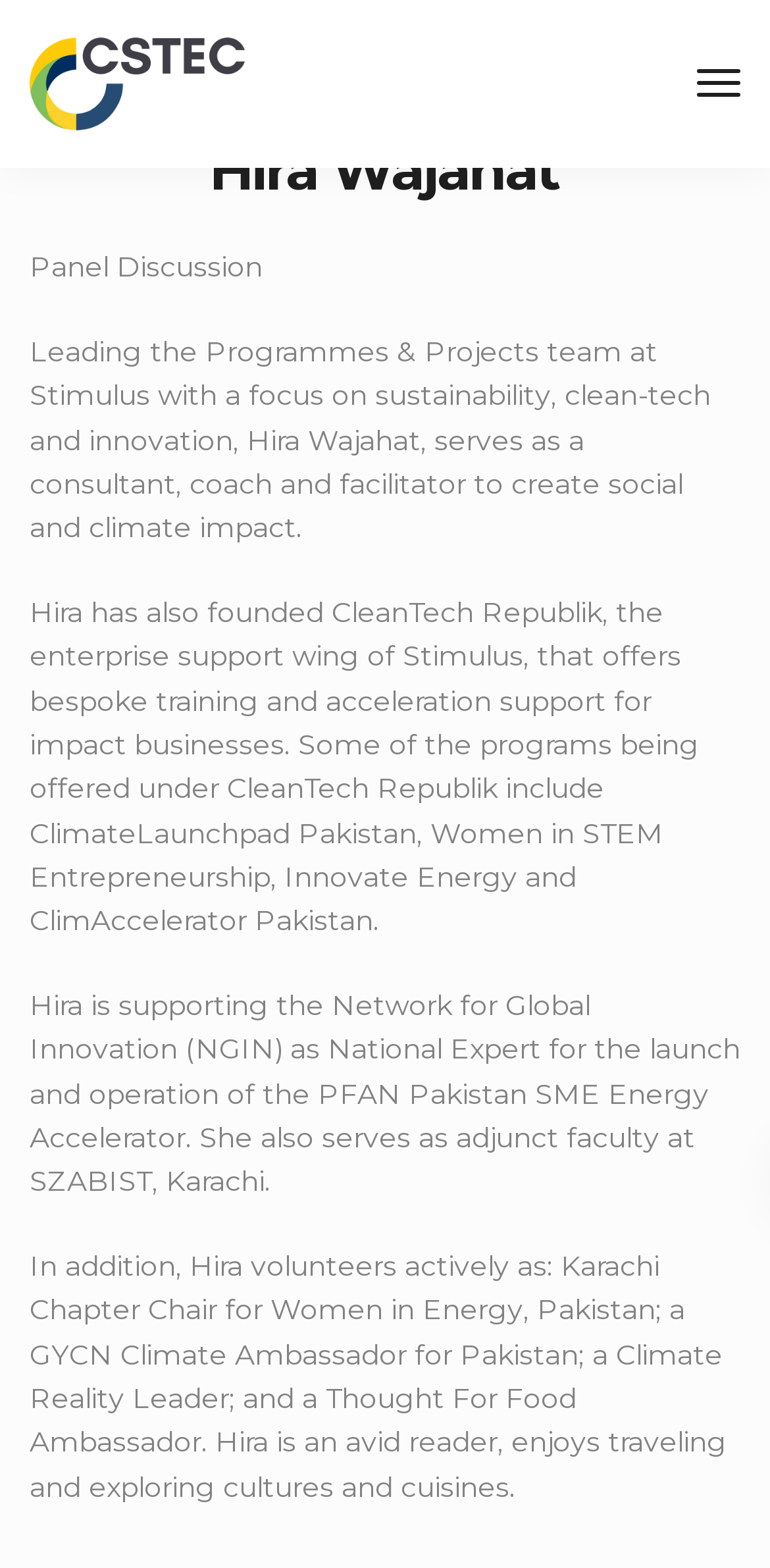Use a single word or phrase to answer this question: 
What is PFAN Pakistan SME Energy Accelerator?

Accelerator program